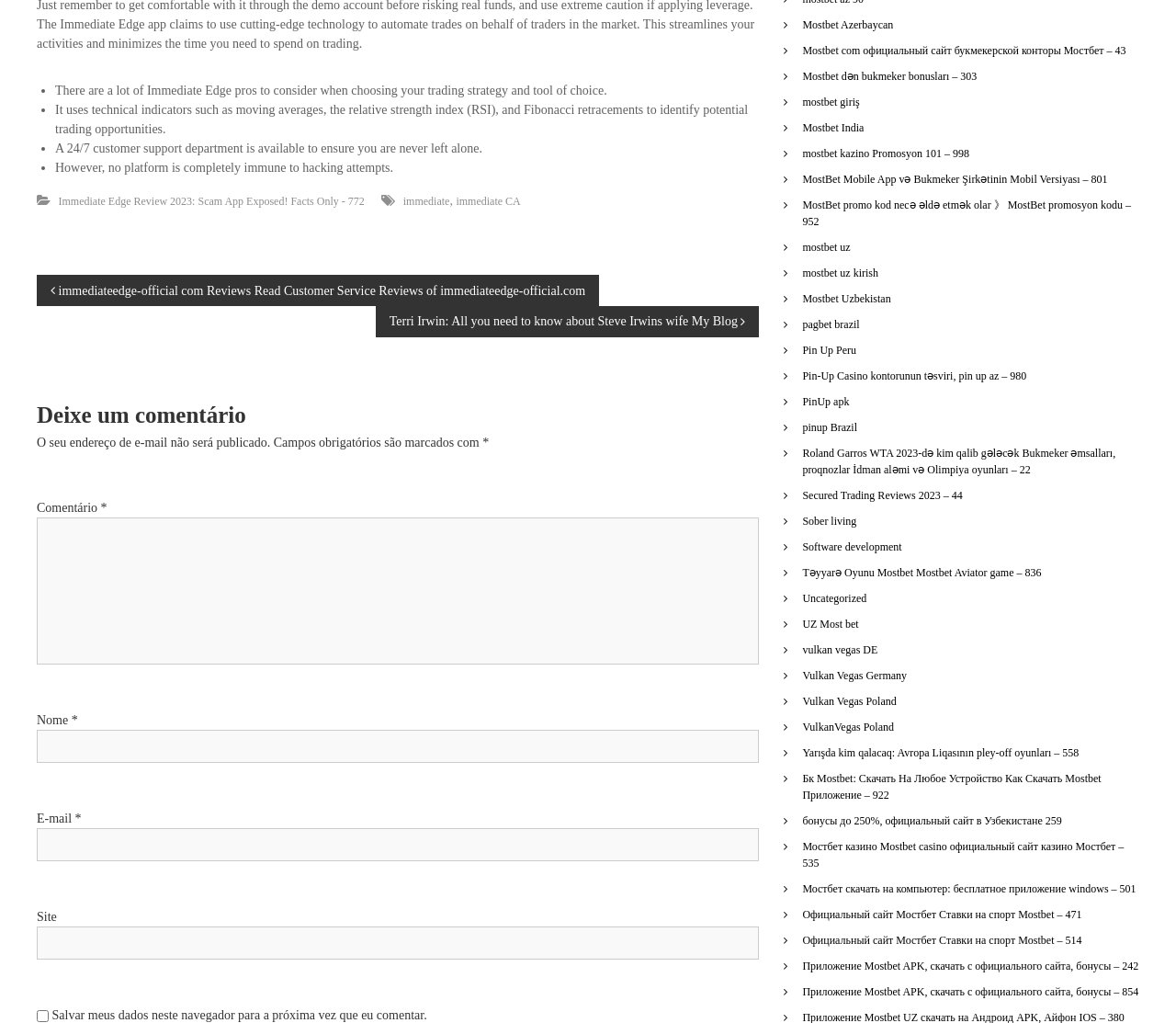Please find the bounding box coordinates of the element that must be clicked to perform the given instruction: "Click on the 'Posts' navigation". The coordinates should be four float numbers from 0 to 1, i.e., [left, top, right, bottom].

[0.031, 0.269, 0.645, 0.33]